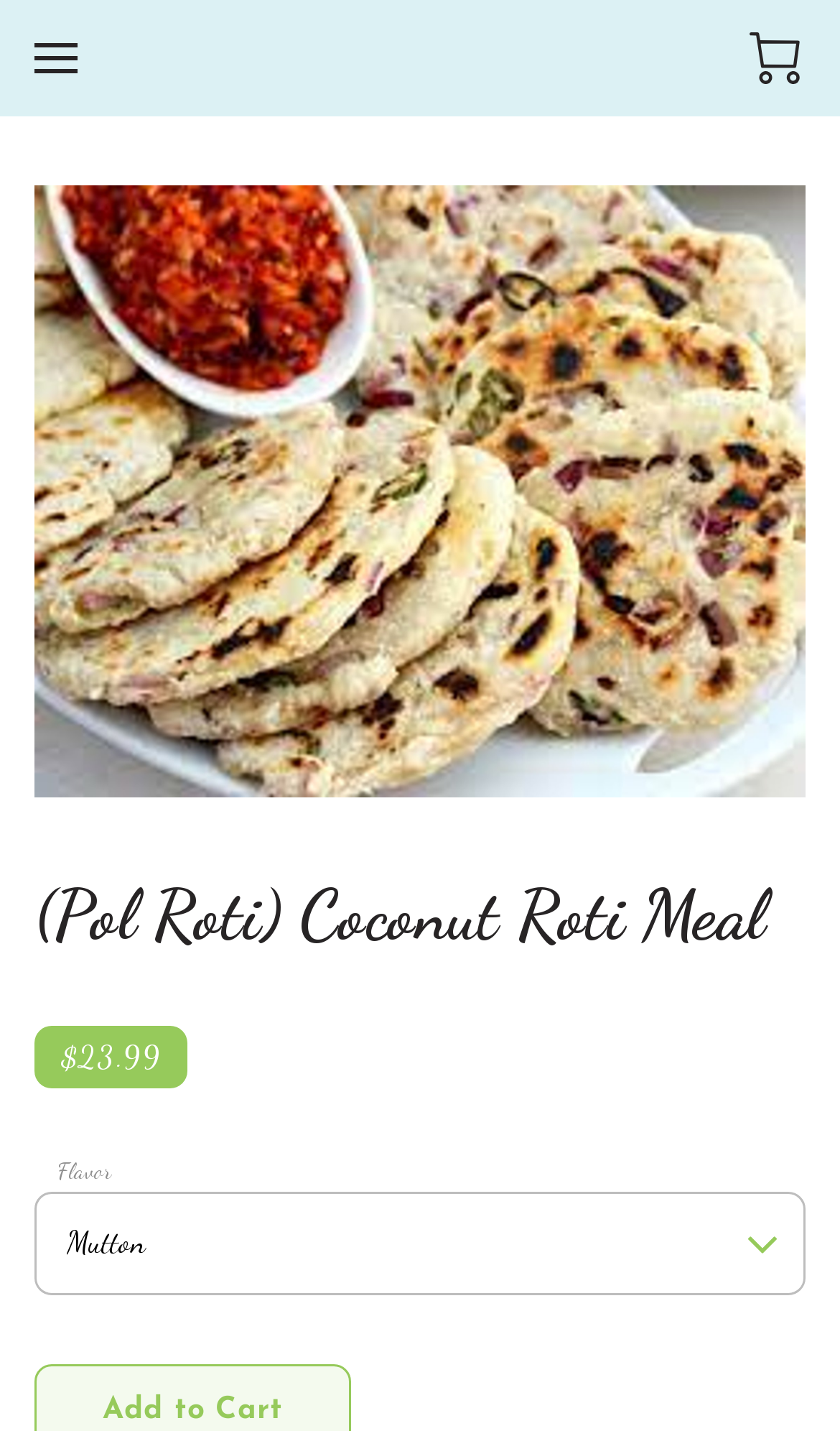What is the main image on the webpage?
Refer to the image and provide a one-word or short phrase answer.

Coconut Roti Meal